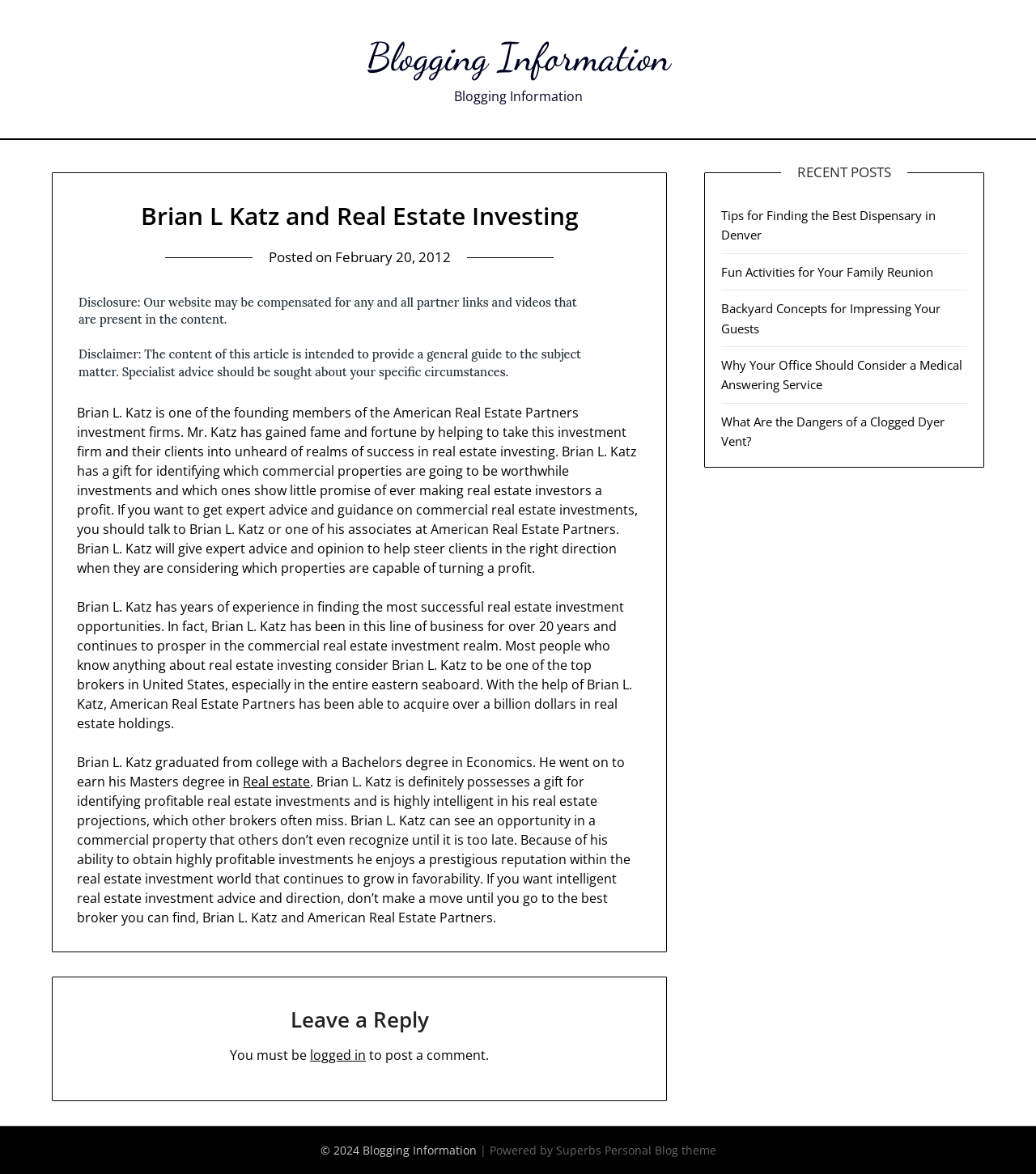Identify the bounding box for the UI element described as: "Real estate". Ensure the coordinates are four float numbers between 0 and 1, formatted as [left, top, right, bottom].

[0.235, 0.658, 0.3, 0.673]